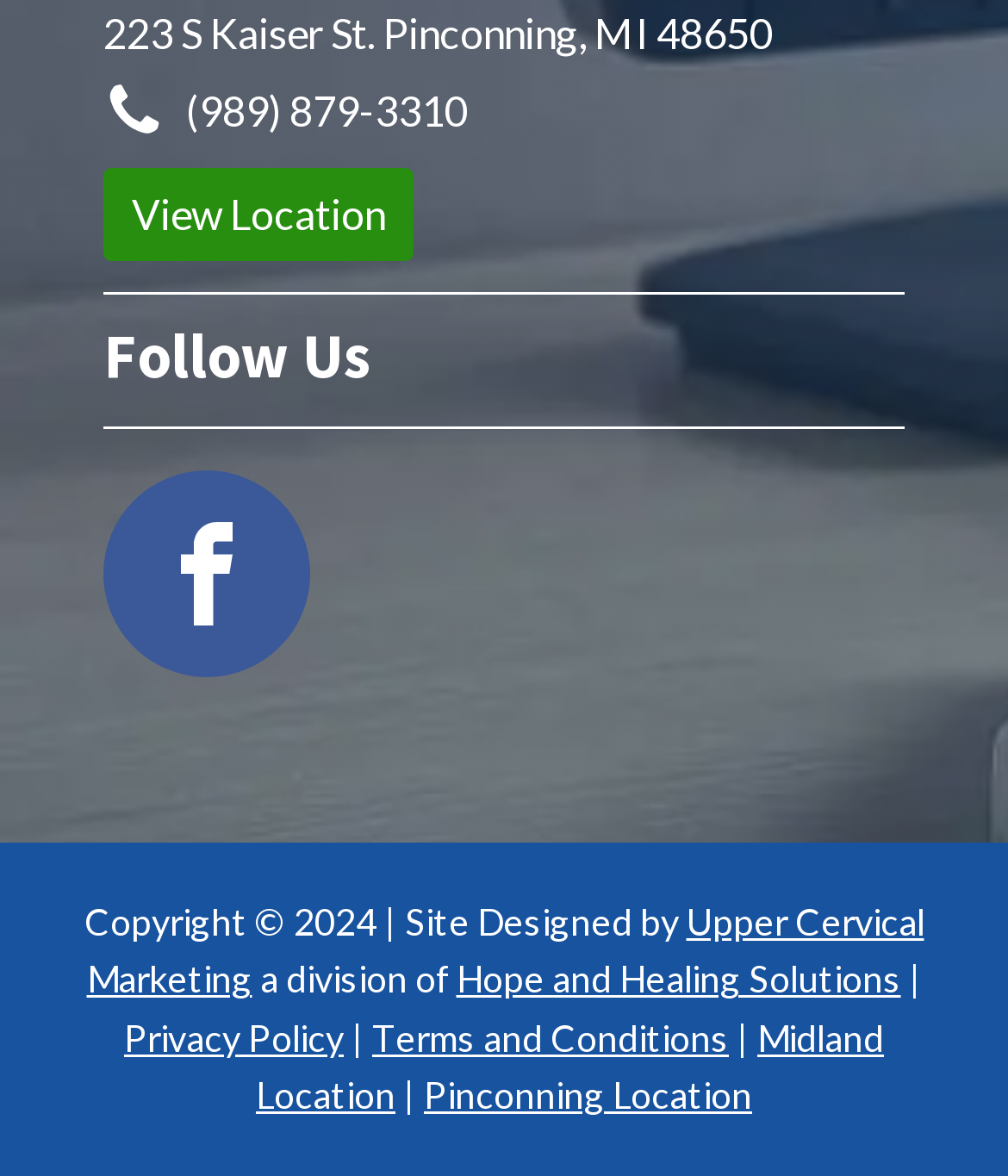Please determine the bounding box coordinates of the element's region to click in order to carry out the following instruction: "Visit the Facebook page". The coordinates should be four float numbers between 0 and 1, i.e., [left, top, right, bottom].

[0.103, 0.4, 0.308, 0.576]